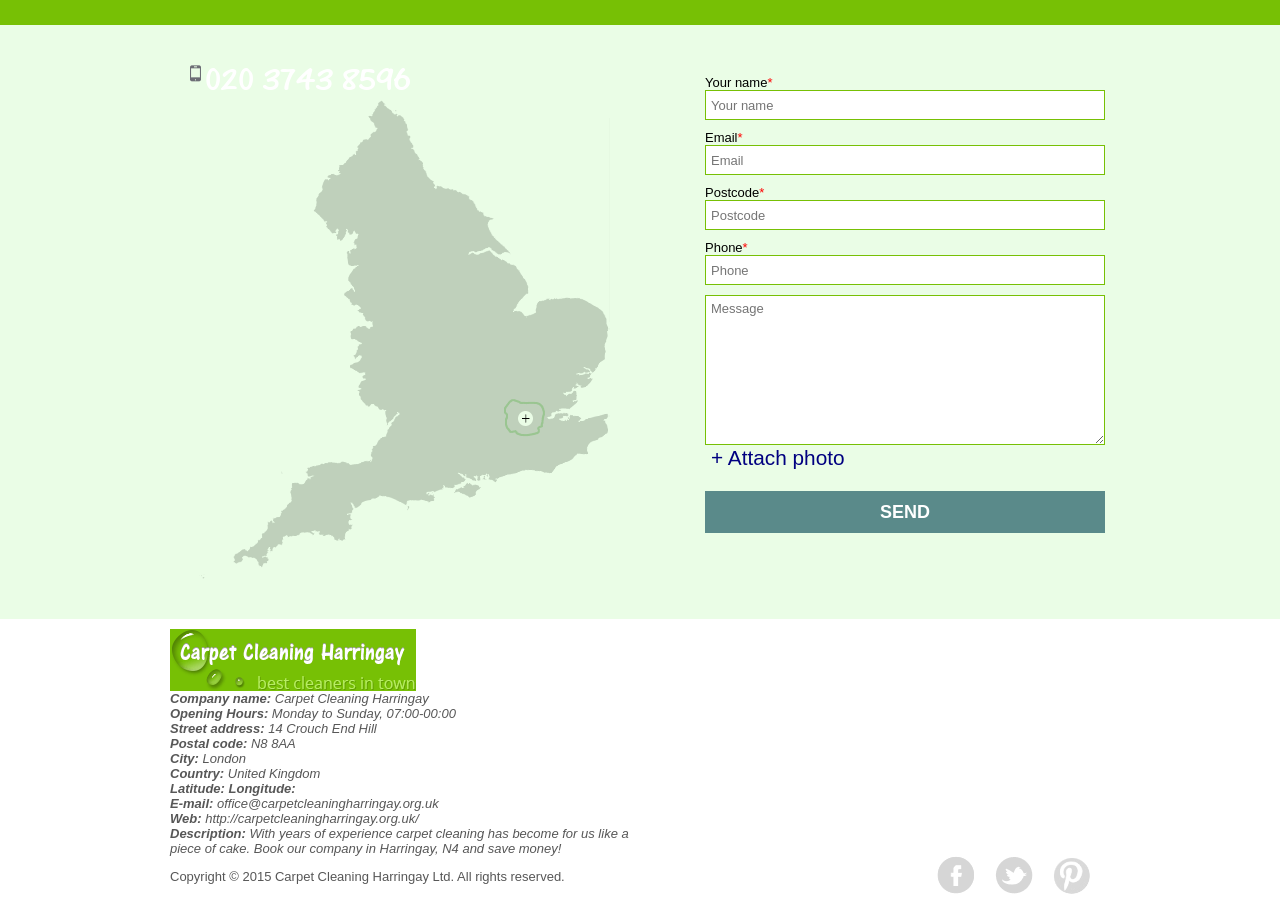Identify the bounding box coordinates of the region that should be clicked to execute the following instruction: "Attach a photo".

[0.551, 0.491, 0.665, 0.52]